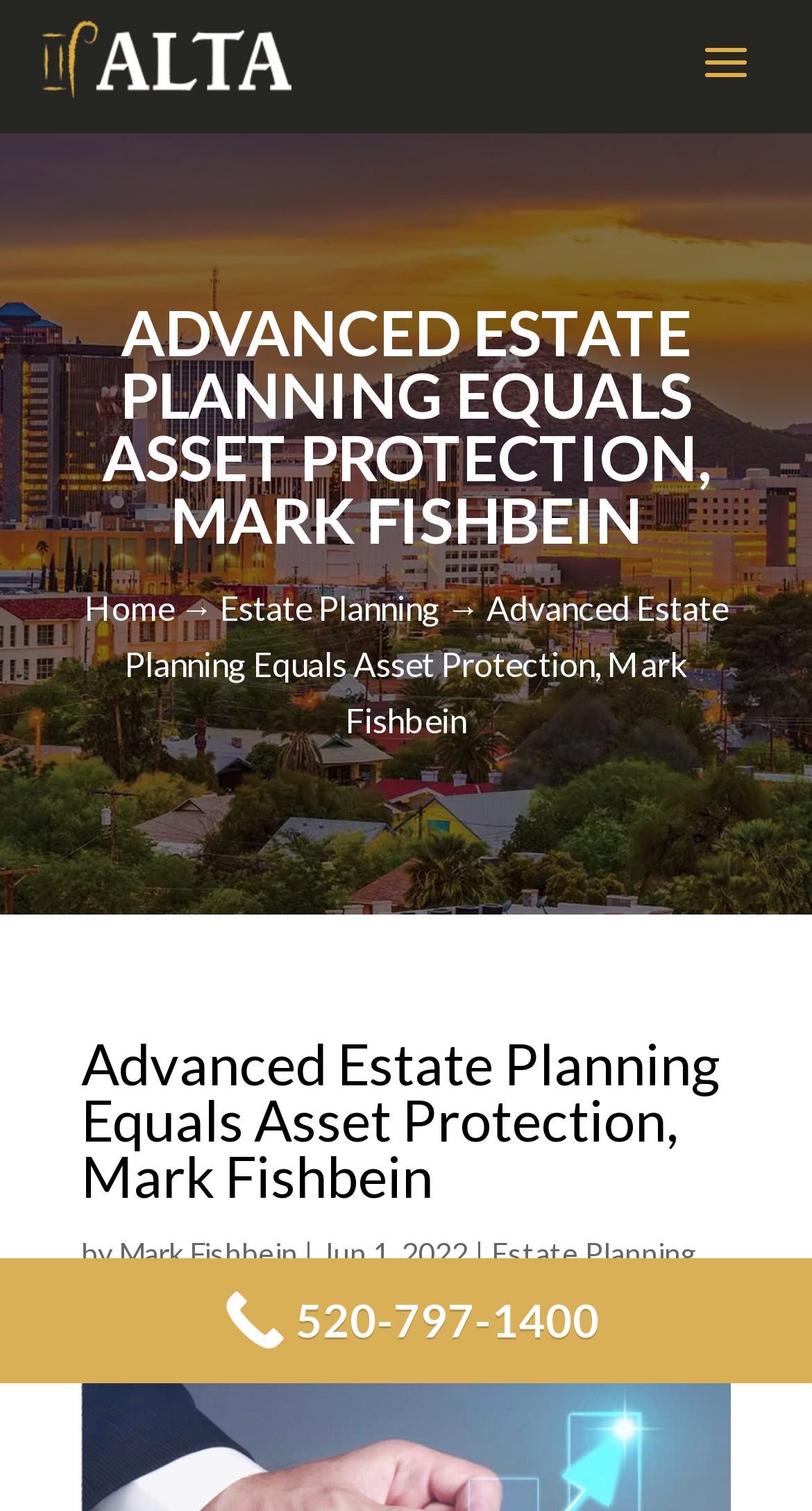Determine the bounding box coordinates of the UI element that matches the following description: "Estate Planning". The coordinates should be four float numbers between 0 and 1 in the format [left, top, right, bottom].

[0.271, 0.388, 0.542, 0.414]